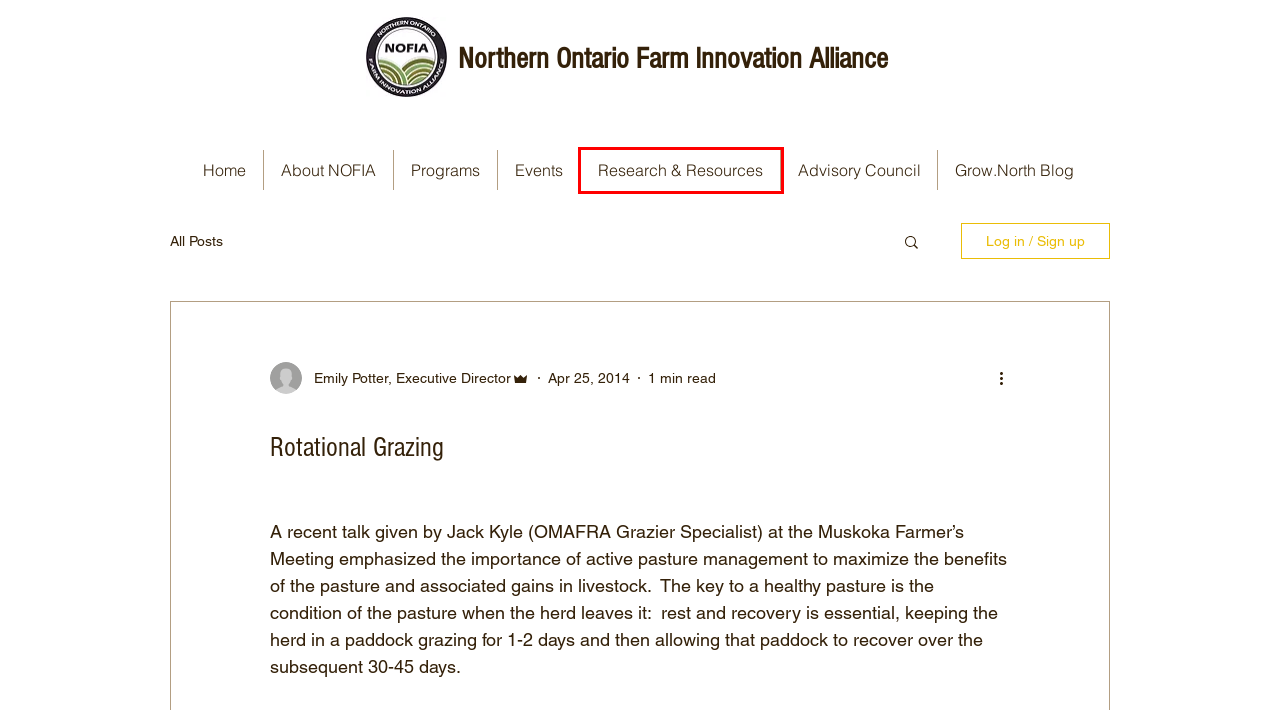You see a screenshot of a webpage with a red bounding box surrounding an element. Pick the webpage description that most accurately represents the new webpage after interacting with the element in the red bounding box. The options are:
A. Understanding the Effects of COVID-19 on Agriculture in Northern Ontario
B. #pasture
C. Northern Ontario Farm Innovation Alliance
D. About NOFIA | nofia
E. nofia
F. How Northern Ontario Farmers Market Vendors are Coping with COVID_19
G. Research & Resources | nofia
H. Grow.North Blog | nofia

G